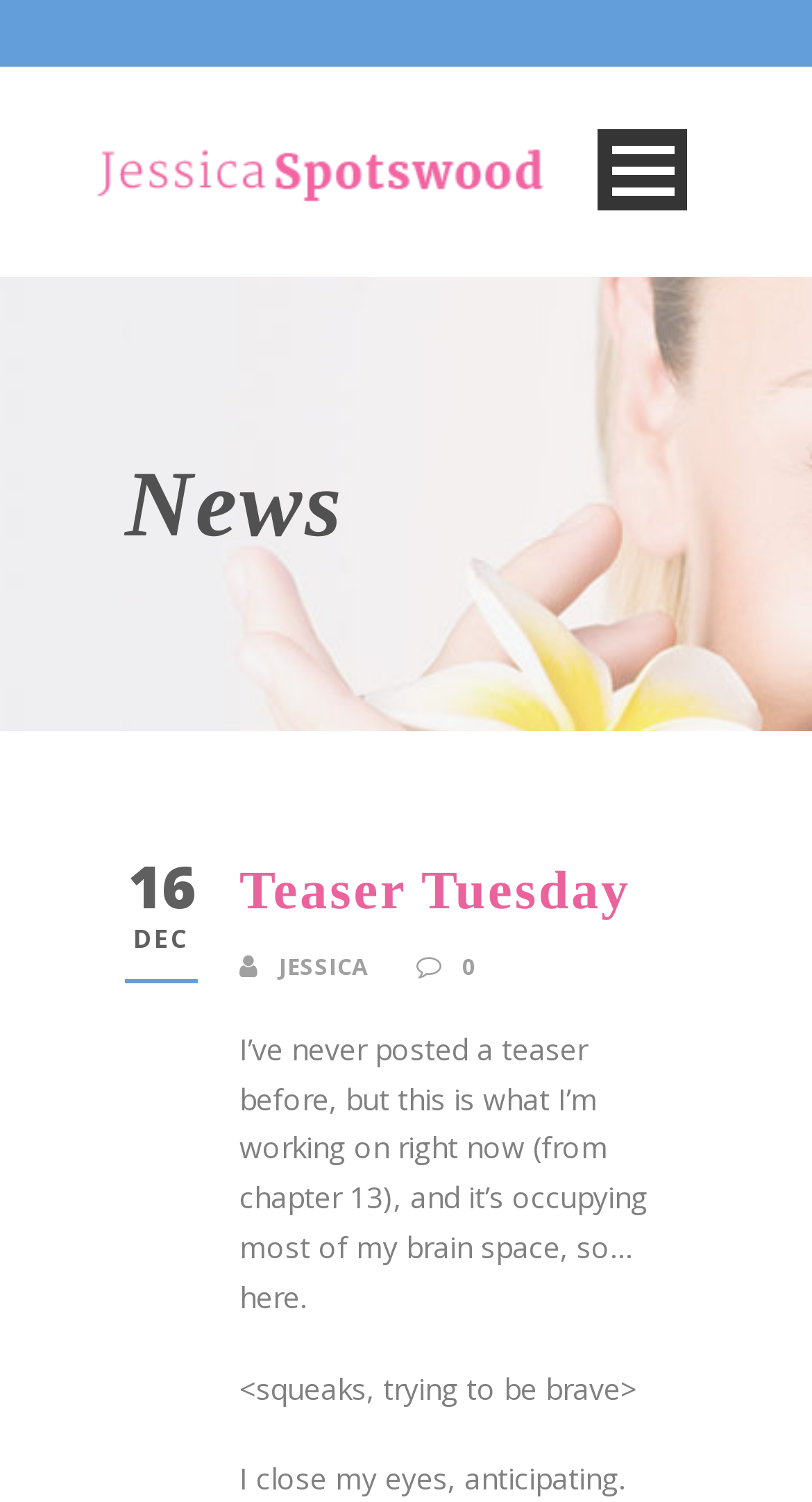Can you pinpoint the bounding box coordinates for the clickable element required for this instruction: "Open the menu"? The coordinates should be four float numbers between 0 and 1, i.e., [left, top, right, bottom].

[0.736, 0.086, 0.846, 0.141]